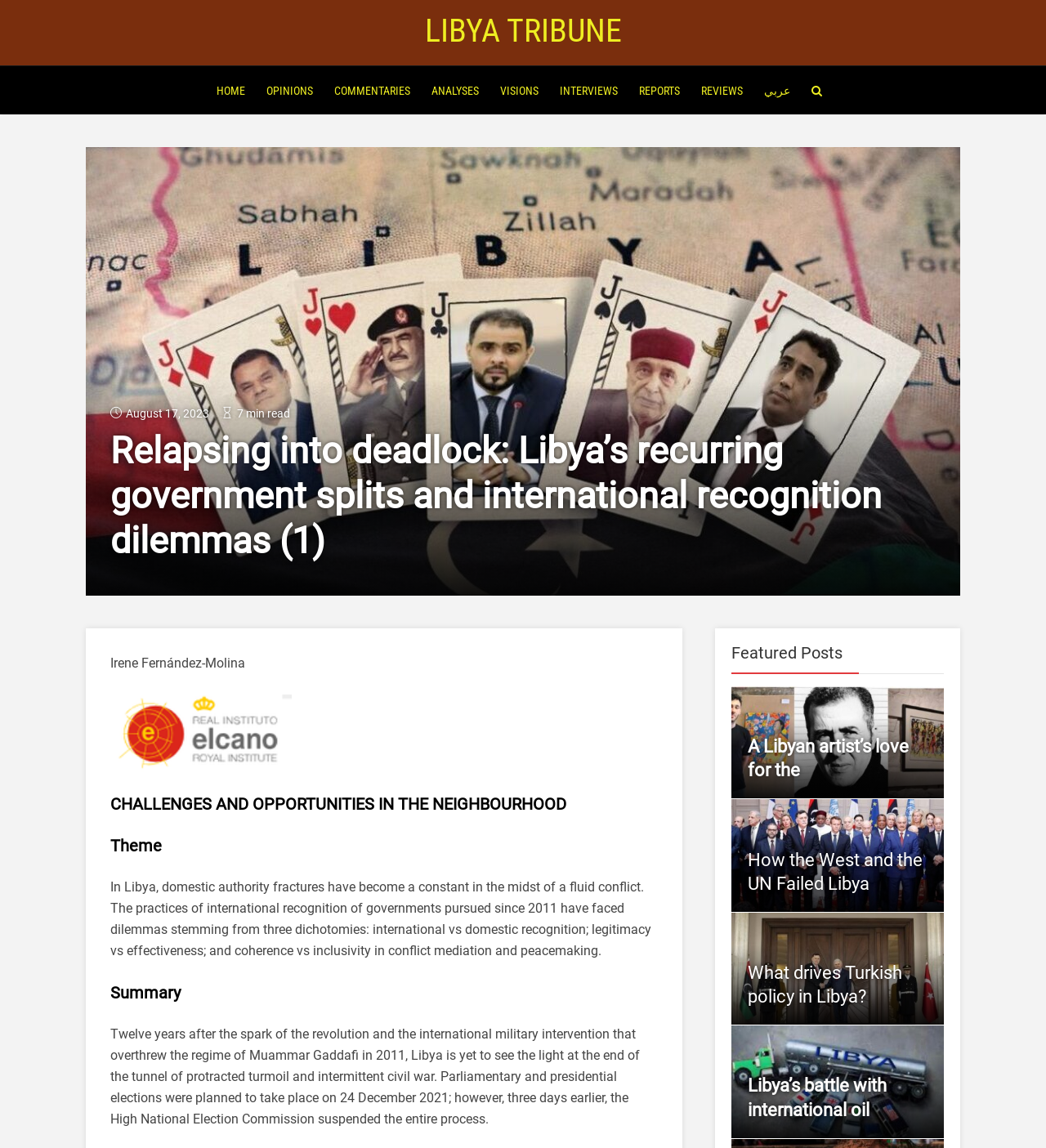Give a one-word or one-phrase response to the question: 
How many minutes does it take to read the article?

7 min